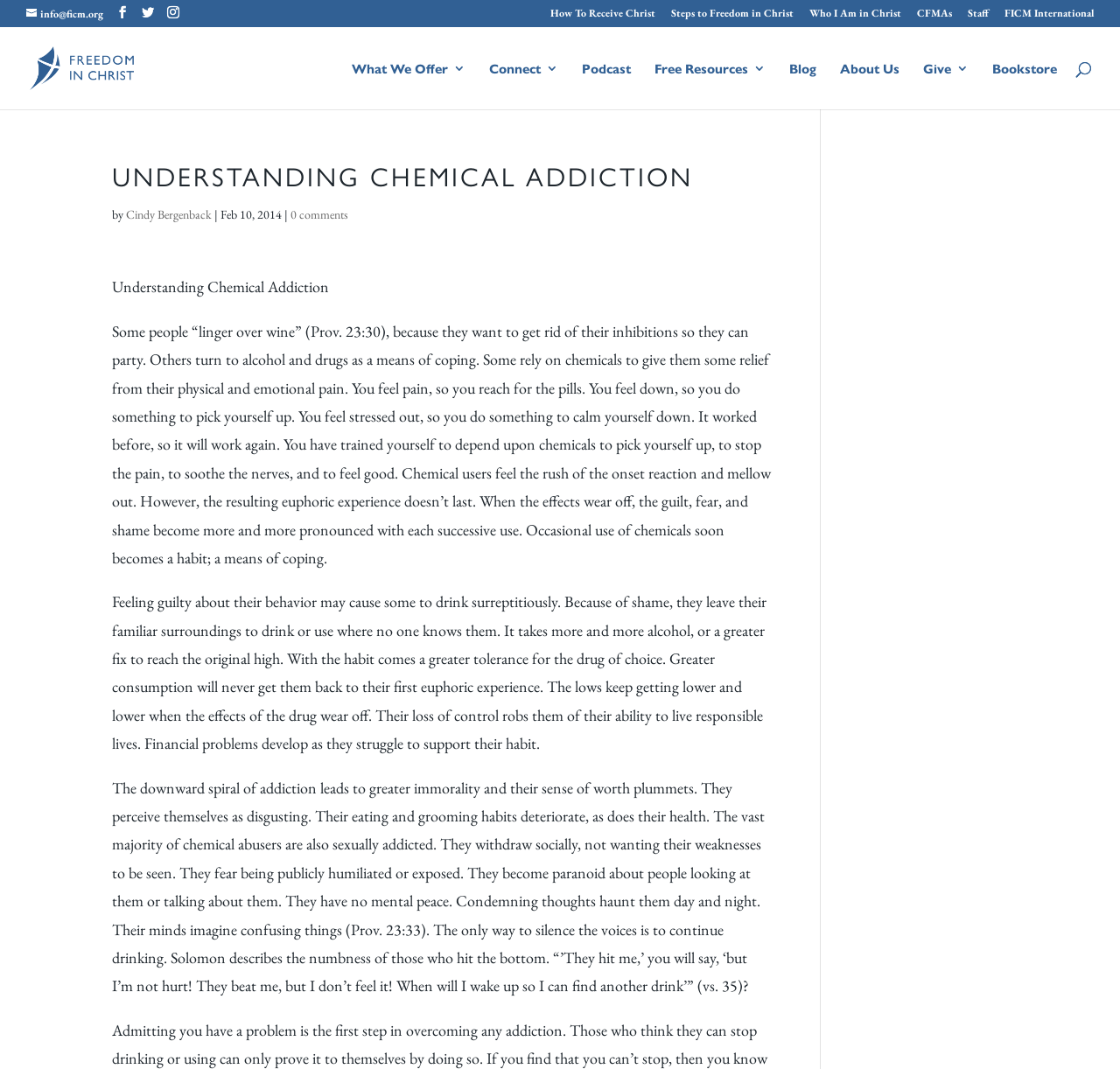Locate the bounding box coordinates of the item that should be clicked to fulfill the instruction: "Enter your comment".

None